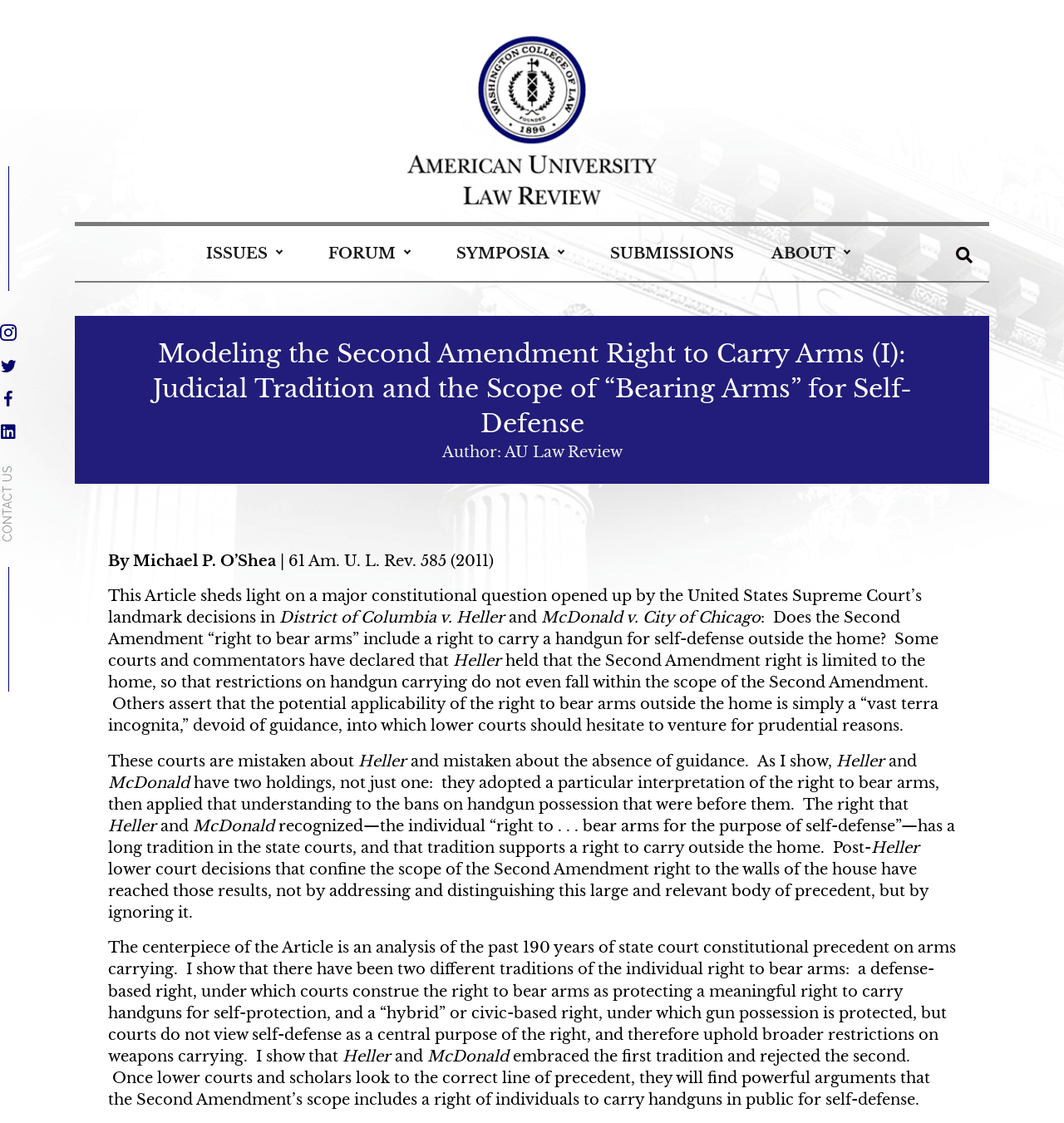Find the UI element described as: "About" and predict its bounding box coordinates. Ensure the coordinates are four float numbers between 0 and 1, [left, top, right, bottom].

[0.717, 0.208, 0.814, 0.243]